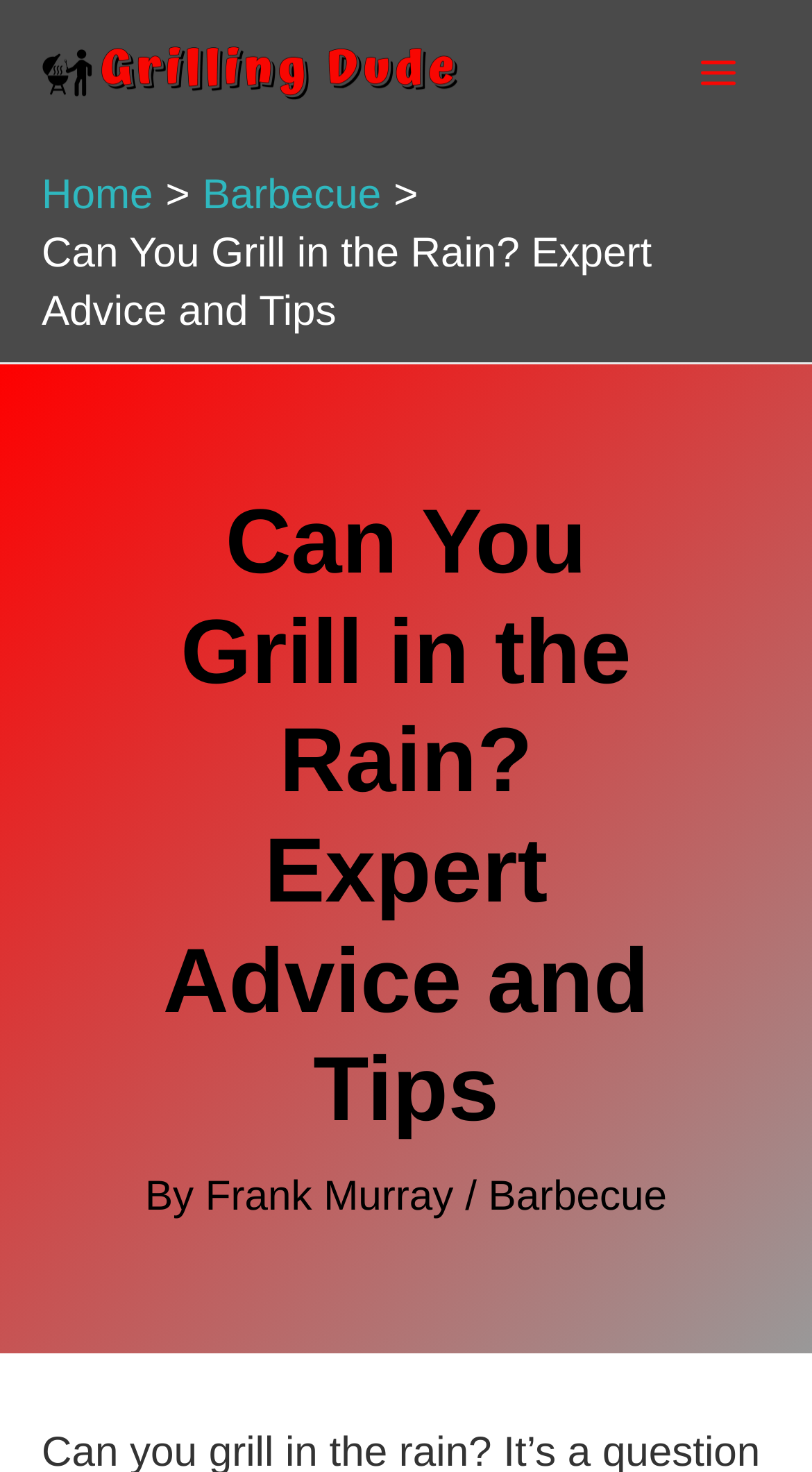Answer the question with a single word or phrase: 
What is the category of the current article?

Barbecue